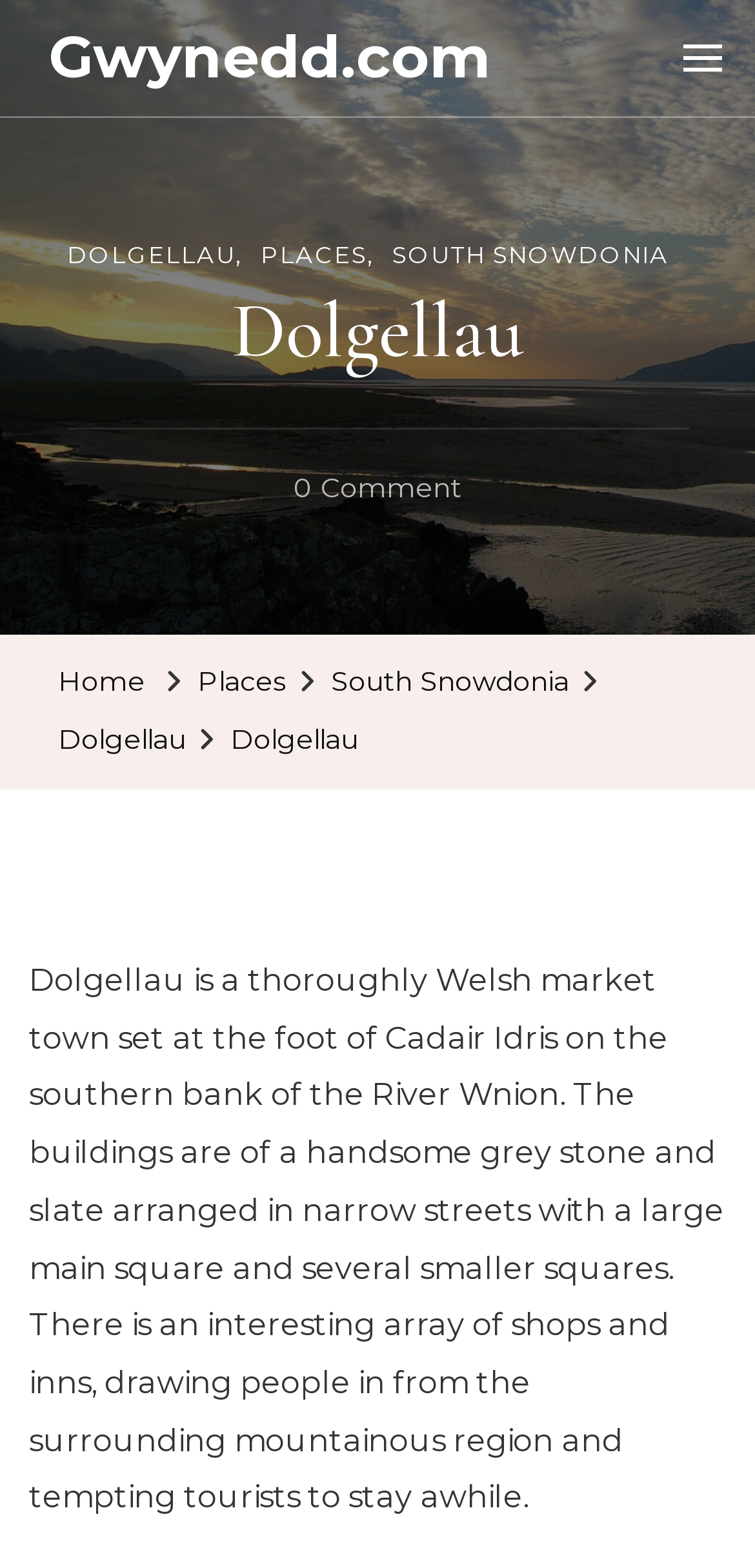Given the description "Places", provide the bounding box coordinates of the corresponding UI element.

[0.262, 0.417, 0.379, 0.453]